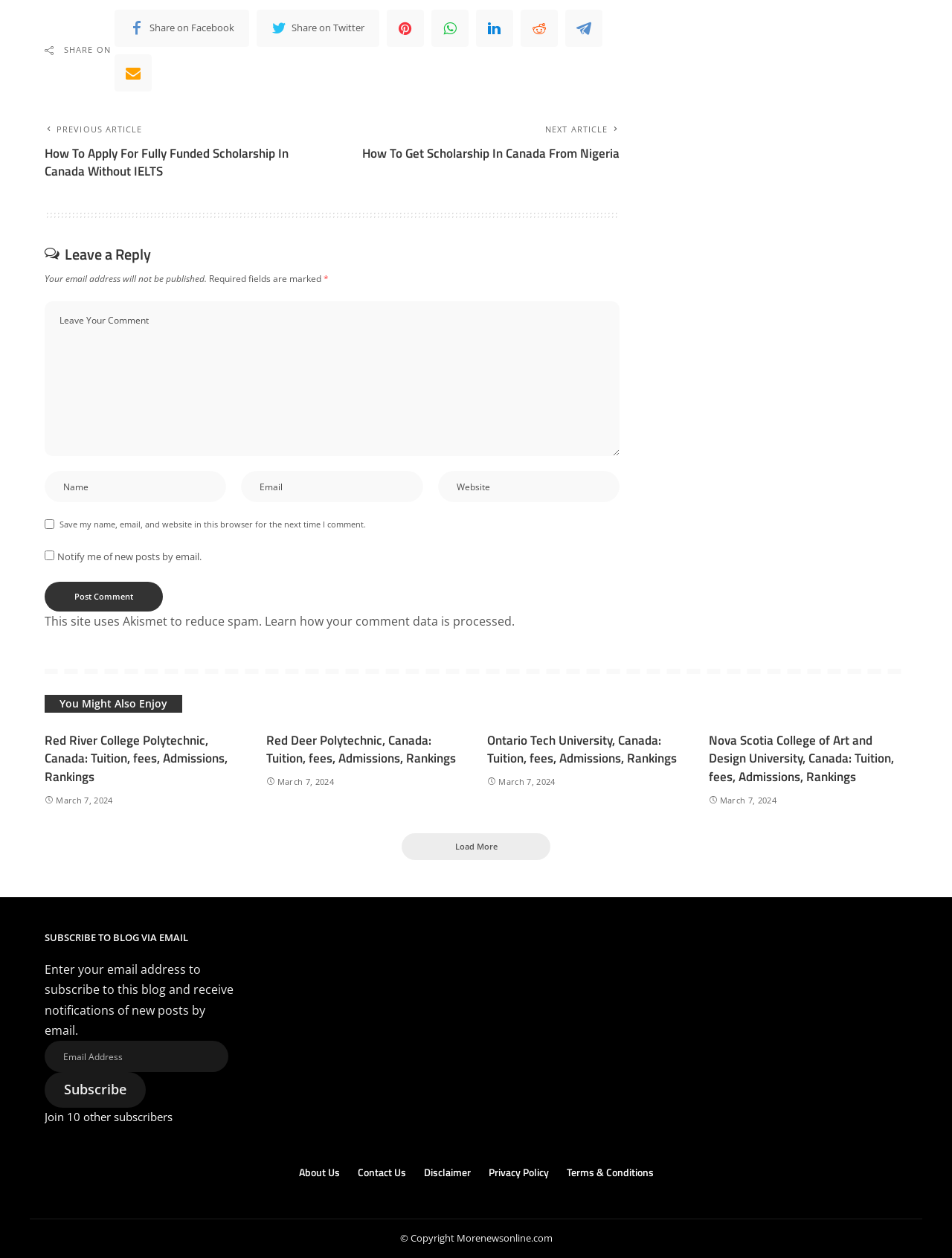Provide a short answer using a single word or phrase for the following question: 
How many articles are listed under 'You Might Also Enjoy'?

4